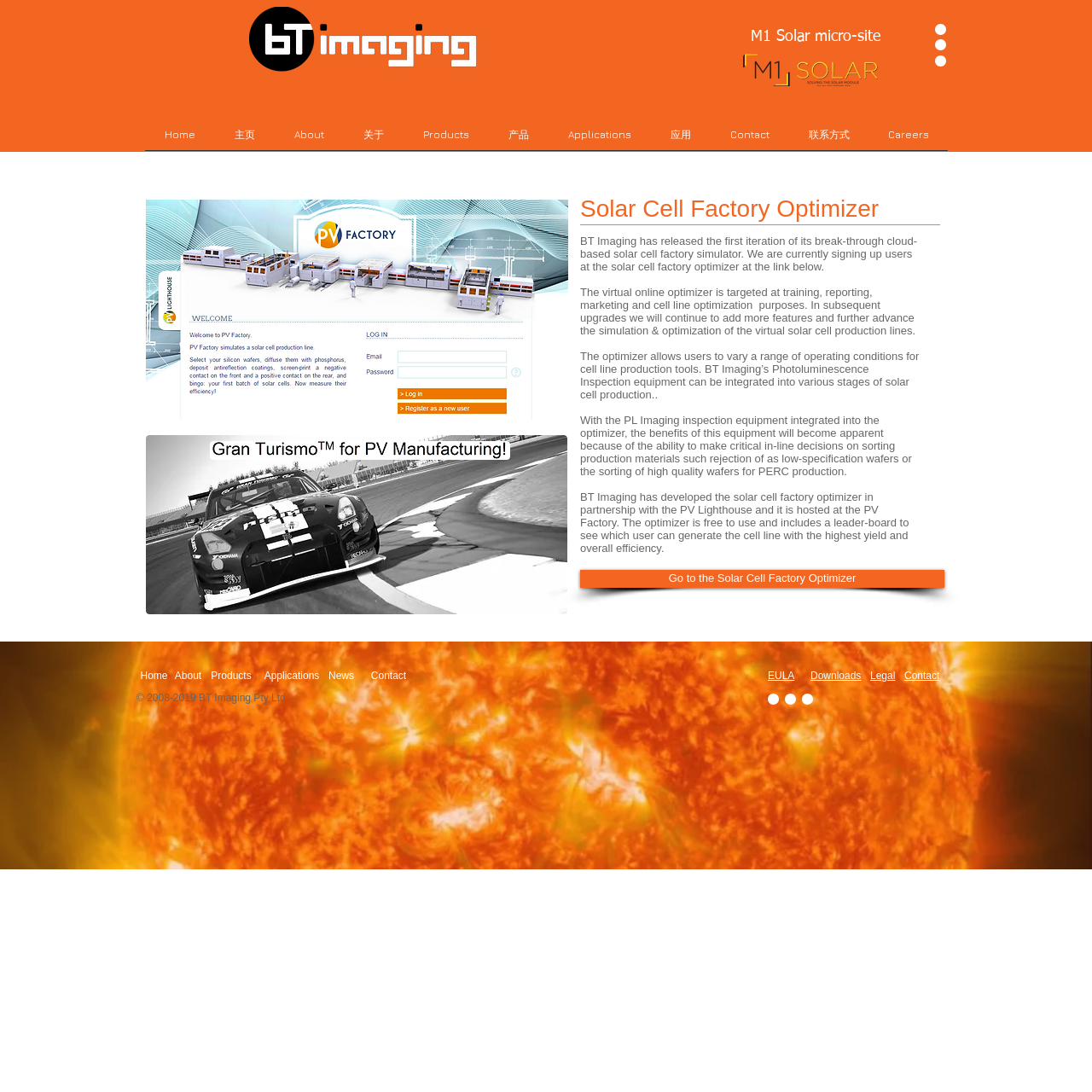Create an elaborate caption for the webpage.

The webpage is about BT Imaging's solar cell factory simulator, with a focus on the M1 Solar micro-site. At the top, there is a heading "M1 Solar micro-site" followed by a link. Below this, there is a navigation menu with links to various sections of the website, including Home, About, Products, Applications, and Contact.

On the left side of the page, there is a main section that takes up most of the page's width. Within this section, there is an image "Untitled_edited.png" with a link, followed by another image "Untitled.png" with a link. Below these images, there is a heading "Solar Cell Factory Optimizer" and a series of paragraphs describing the simulator, its features, and its benefits.

The text explains that the simulator is a cloud-based tool for training, reporting, marketing, and cell line optimization, and that it allows users to vary operating conditions for cell line production tools. It also mentions that the simulator is free to use and includes a leaderboard to track user performance.

Below the text, there is a link to "Go to the Solar Cell Factory Optimizer". At the bottom of the page, there is a footer section with links to various sections of the website, including Home, About, Products, Applications, News, and Contact, as well as a copyright notice and links to EULA, Downloads, Legal, and Contact.